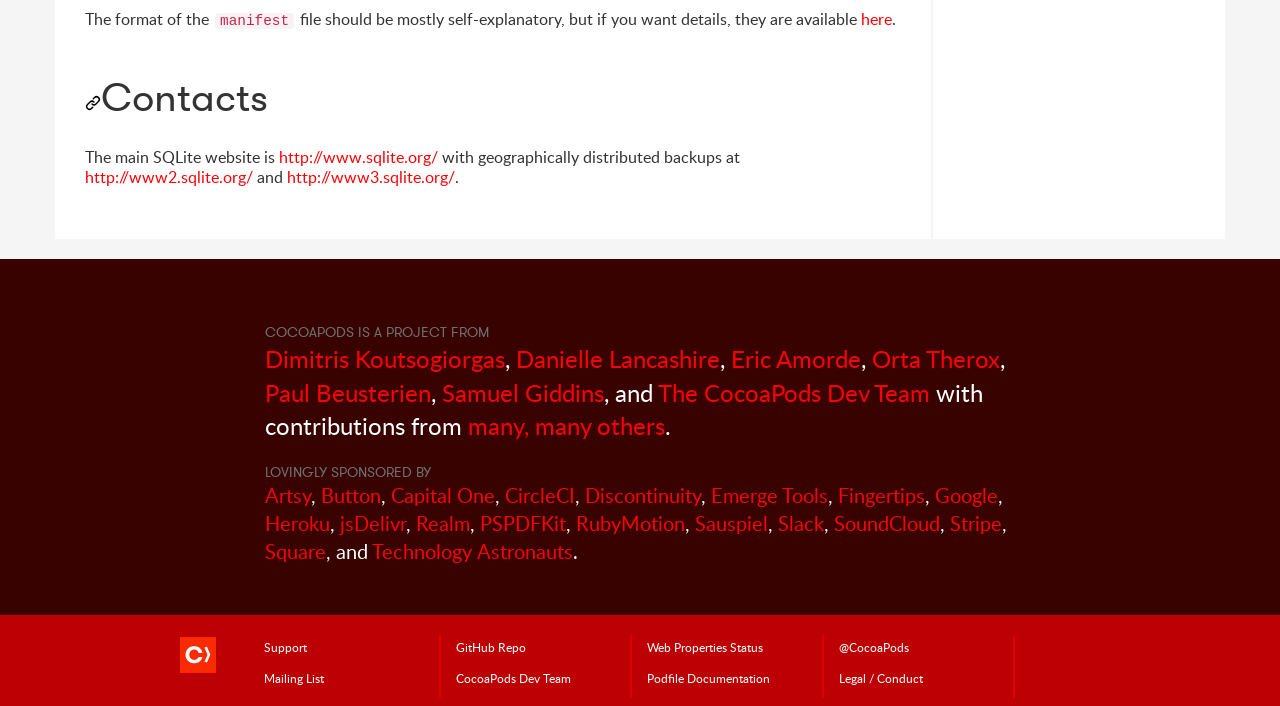What is the link to the GitHub Repo?
Using the image, provide a concise answer in one word or a short phrase.

GitHub Repo